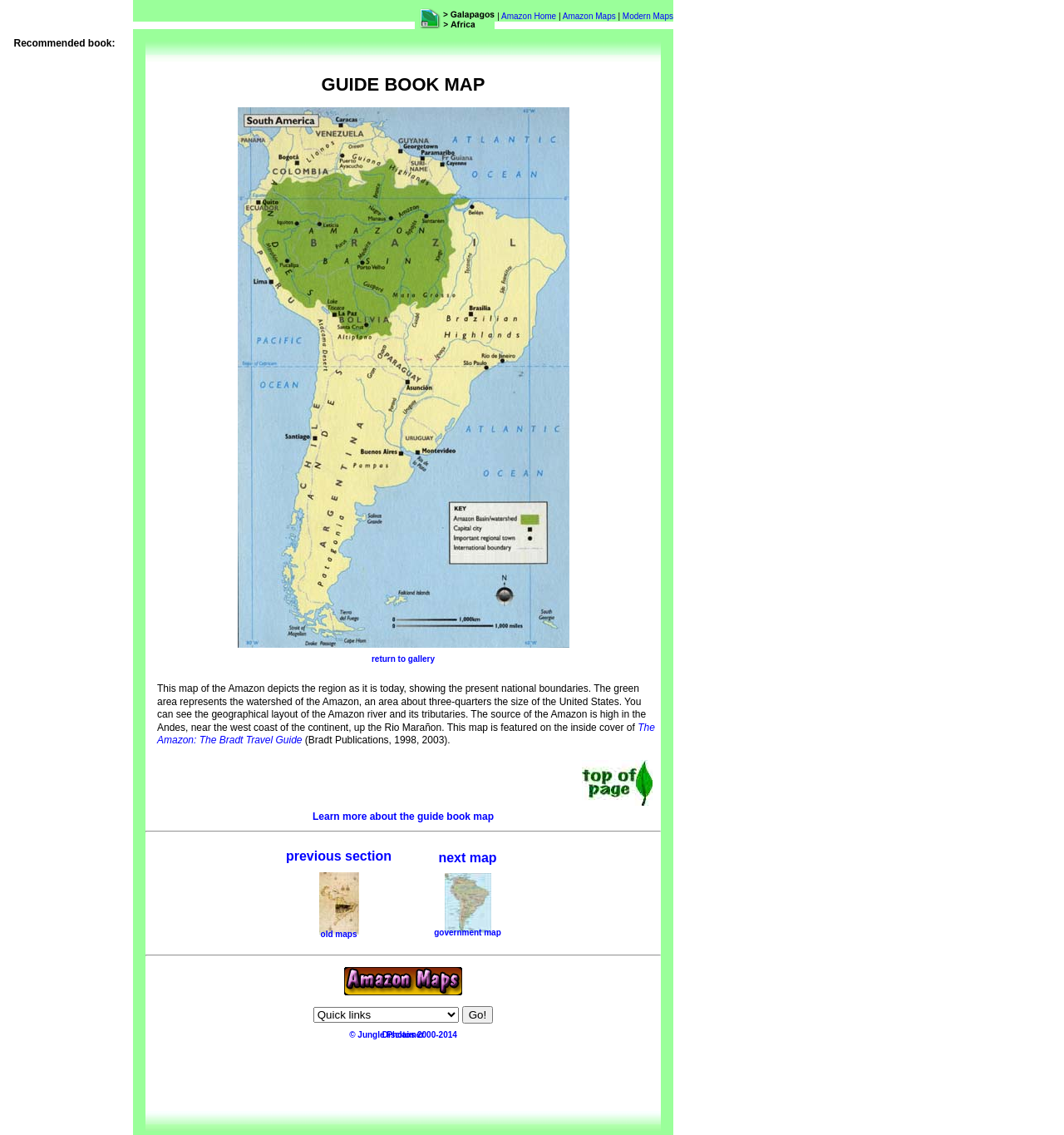Can you show the bounding box coordinates of the region to click on to complete the task described in the instruction: "Learn more about the guide book map"?

[0.294, 0.714, 0.464, 0.725]